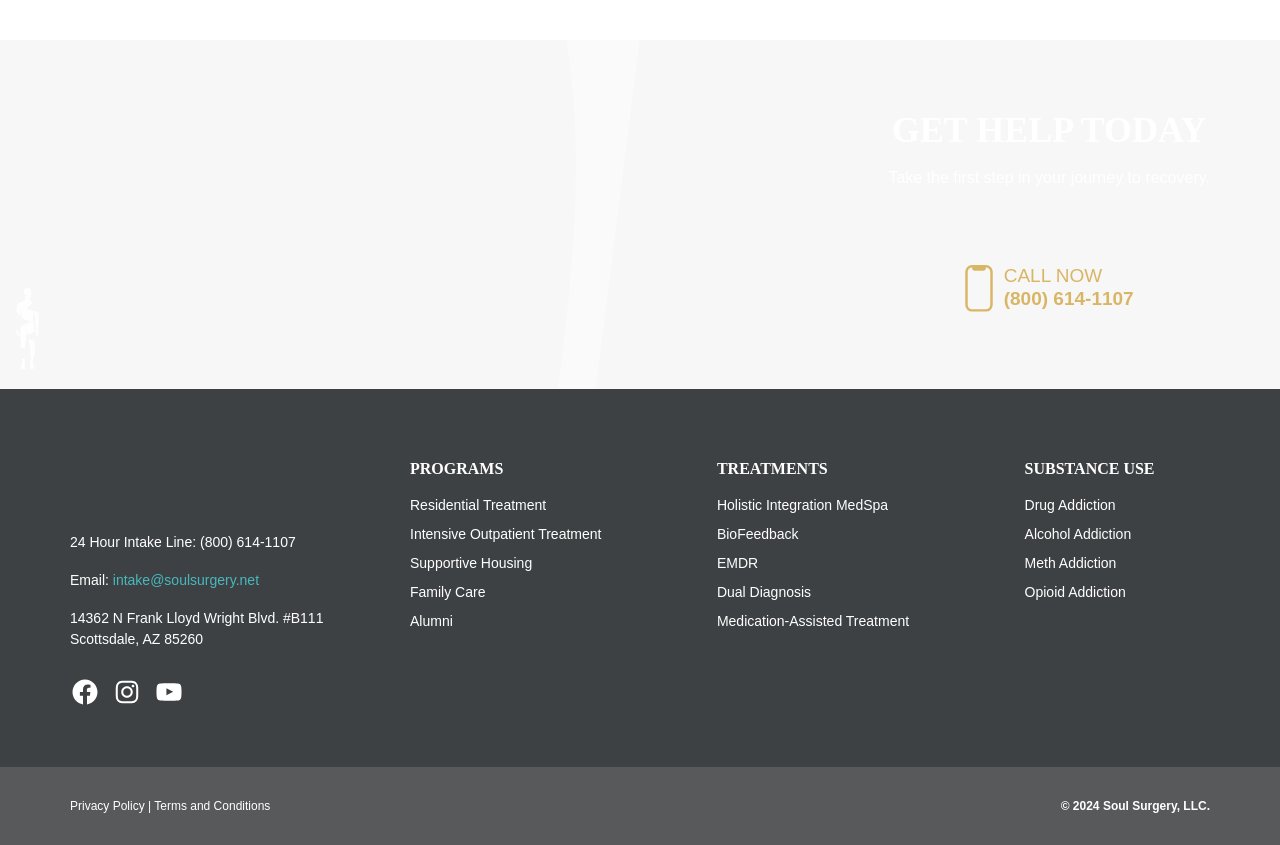Please specify the bounding box coordinates of the clickable section necessary to execute the following command: "Visit 'NEWS'".

None